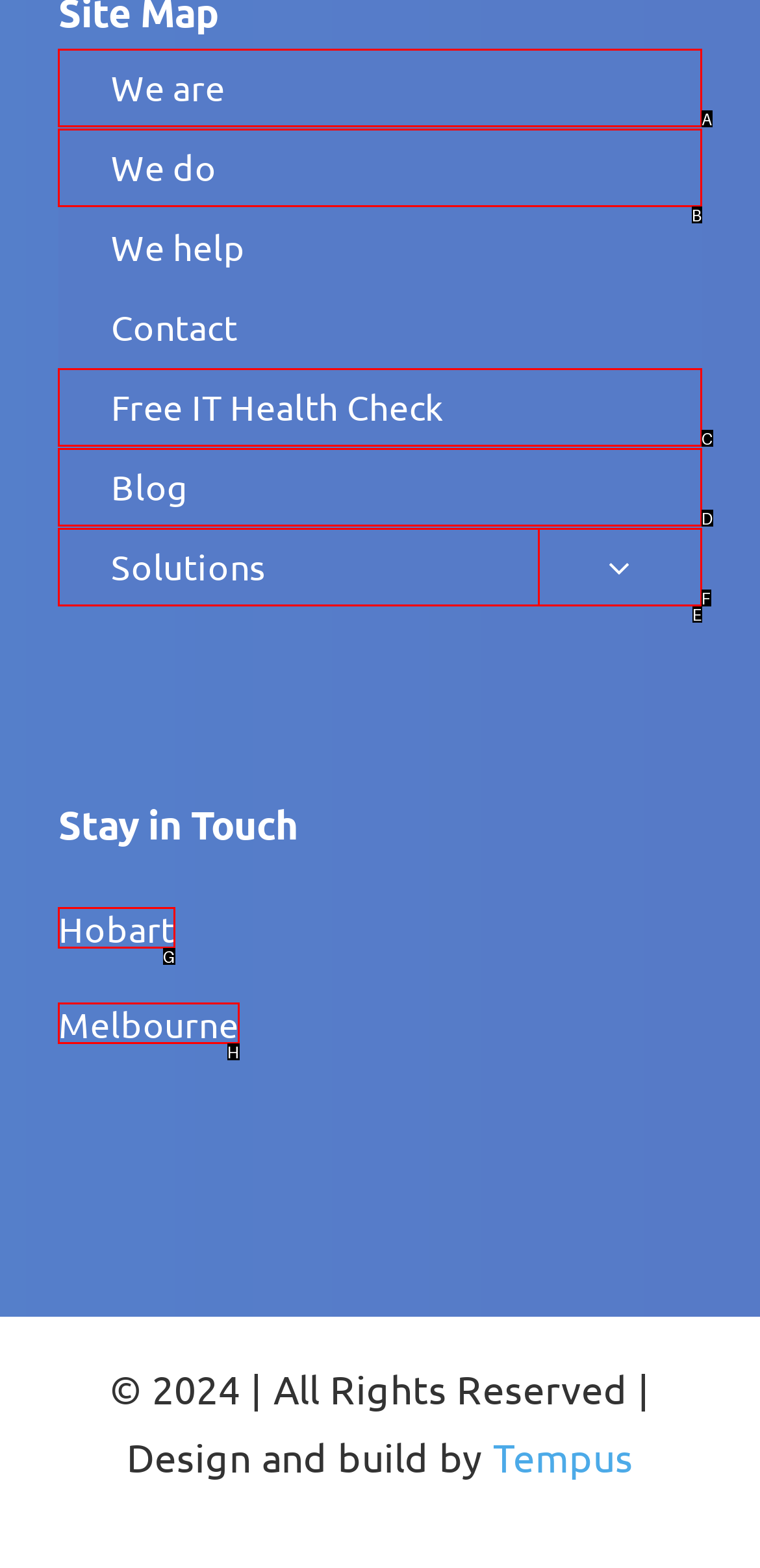Choose the option that best matches the element: Free IT Health Check
Respond with the letter of the correct option.

C